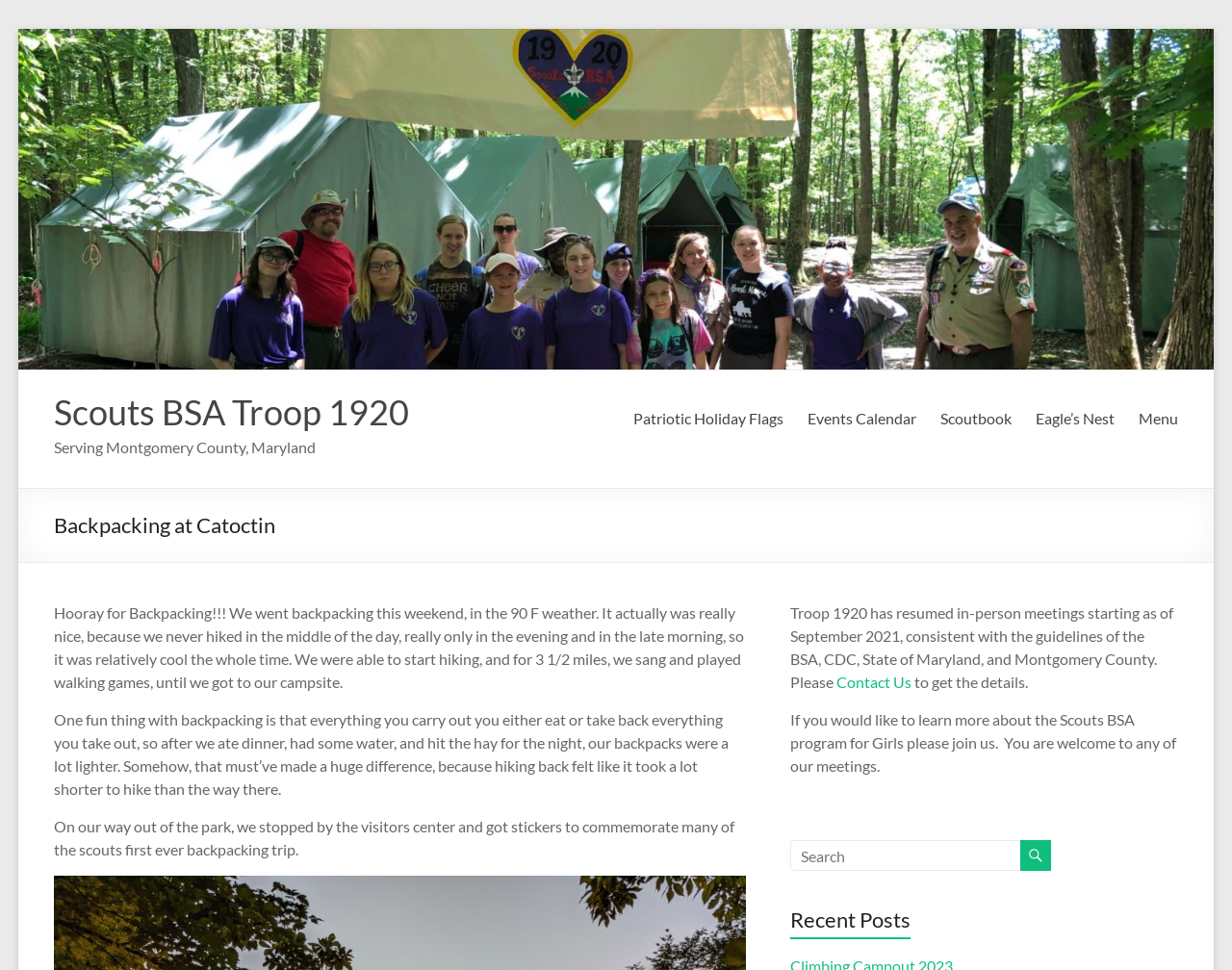Please specify the bounding box coordinates of the clickable section necessary to execute the following command: "Go to the 'Events Calendar' page".

[0.655, 0.417, 0.743, 0.447]